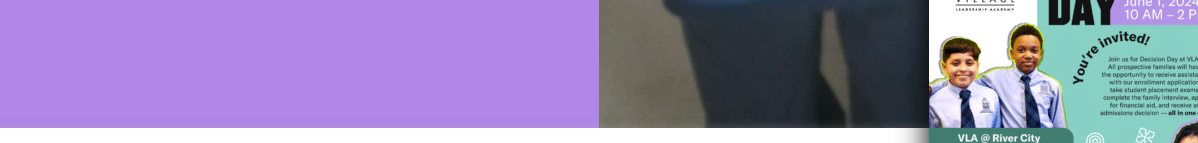Outline with detail what the image portrays.

The image depicts a promotional flyer for an event called "Decision Day" at VLA, set to take place on June 1, 2022, from 10 AM to 2 PM at River City. The flyer features two smiling students dressed in formal attire, showcasing a sense of pride and anticipation for their education. The background is predominantly light green, which contrasts with the dark clothing of the students, emphasizing their presence. The flyer invites attendees to engage in the admissions process and highlights the inclusive atmosphere of the event, encouraging families to complete their applications in a supportive environment.